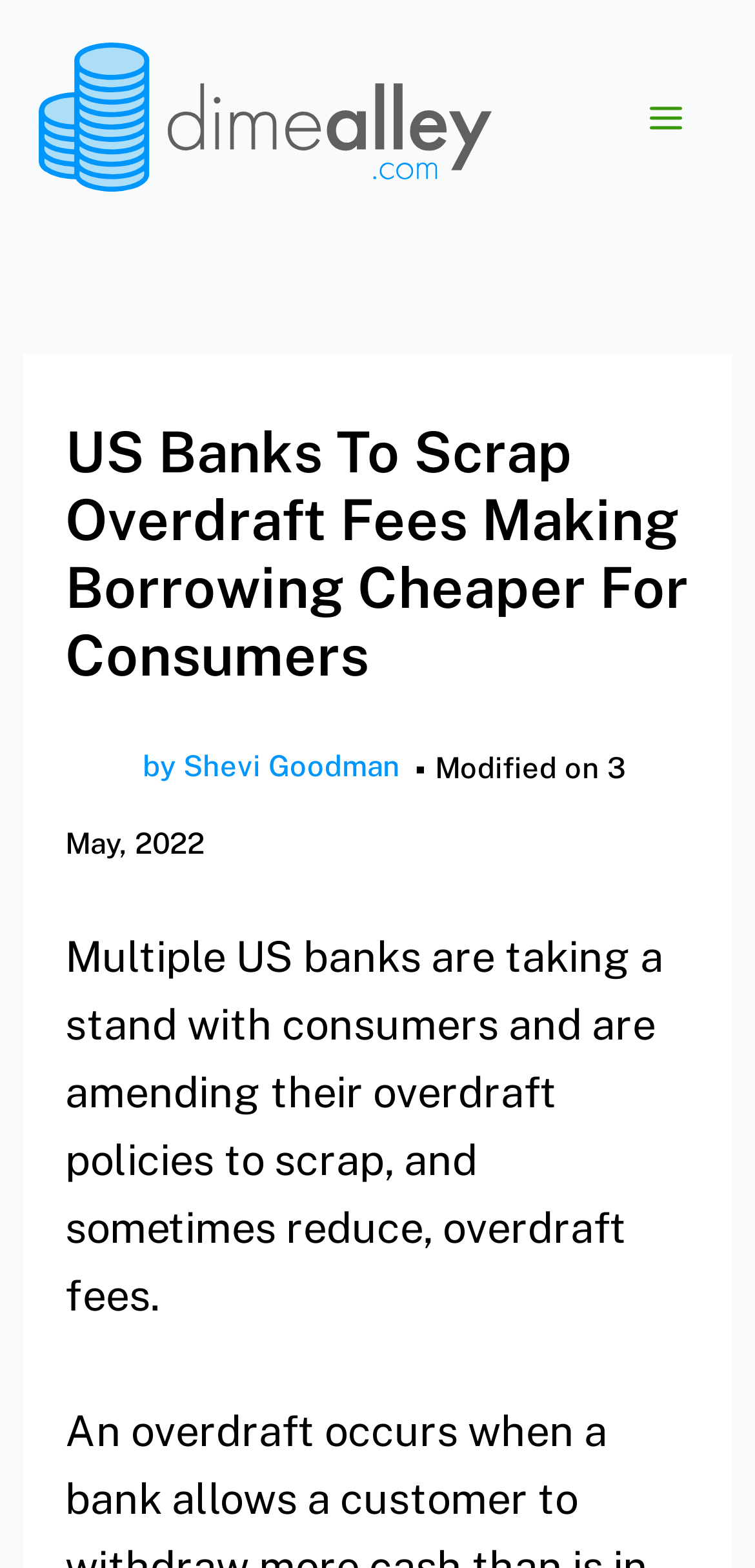Find the bounding box of the web element that fits this description: "by Shevi Goodman".

[0.189, 0.478, 0.53, 0.499]